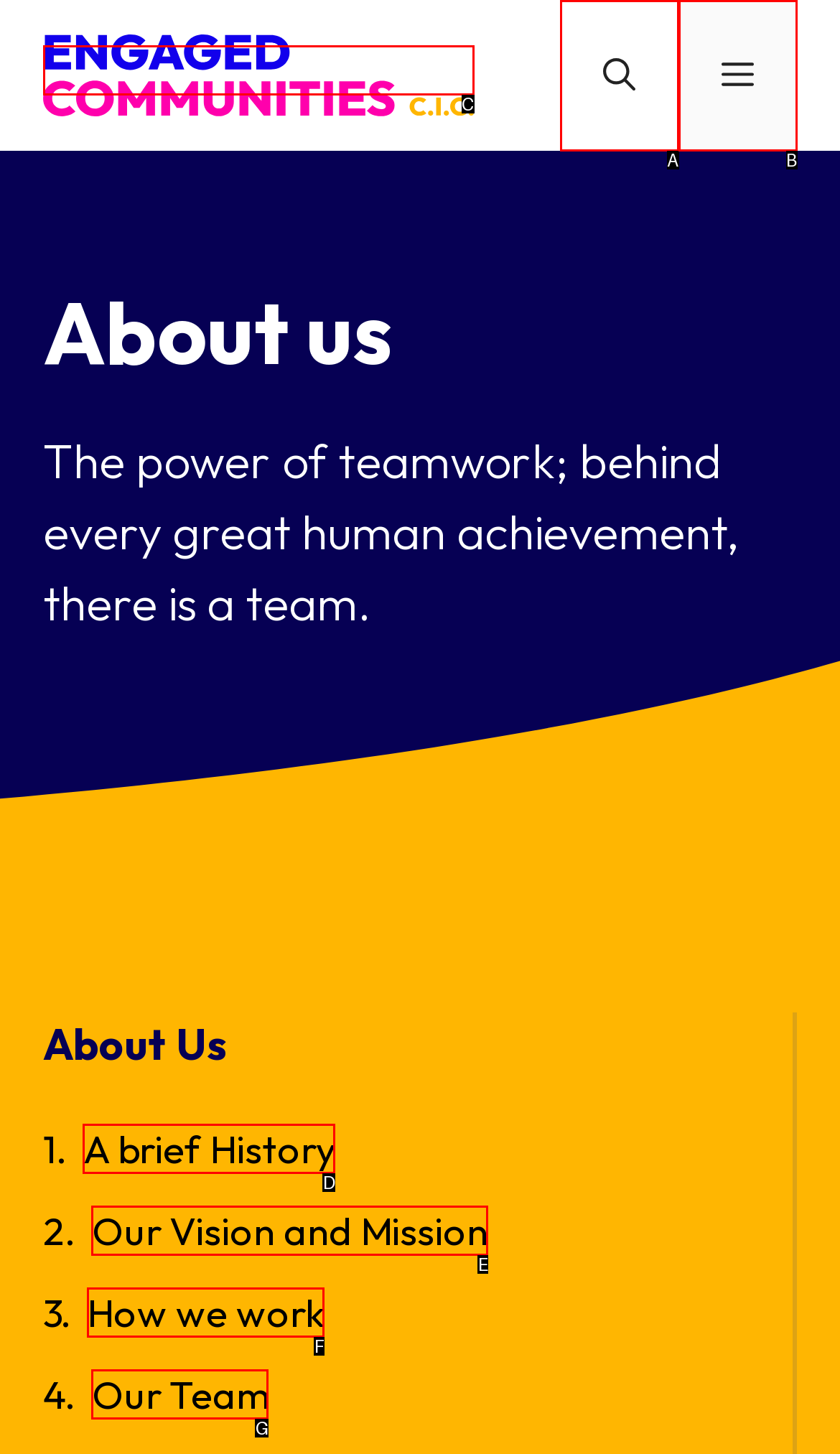Select the correct option based on the description: Menu
Answer directly with the option’s letter.

B